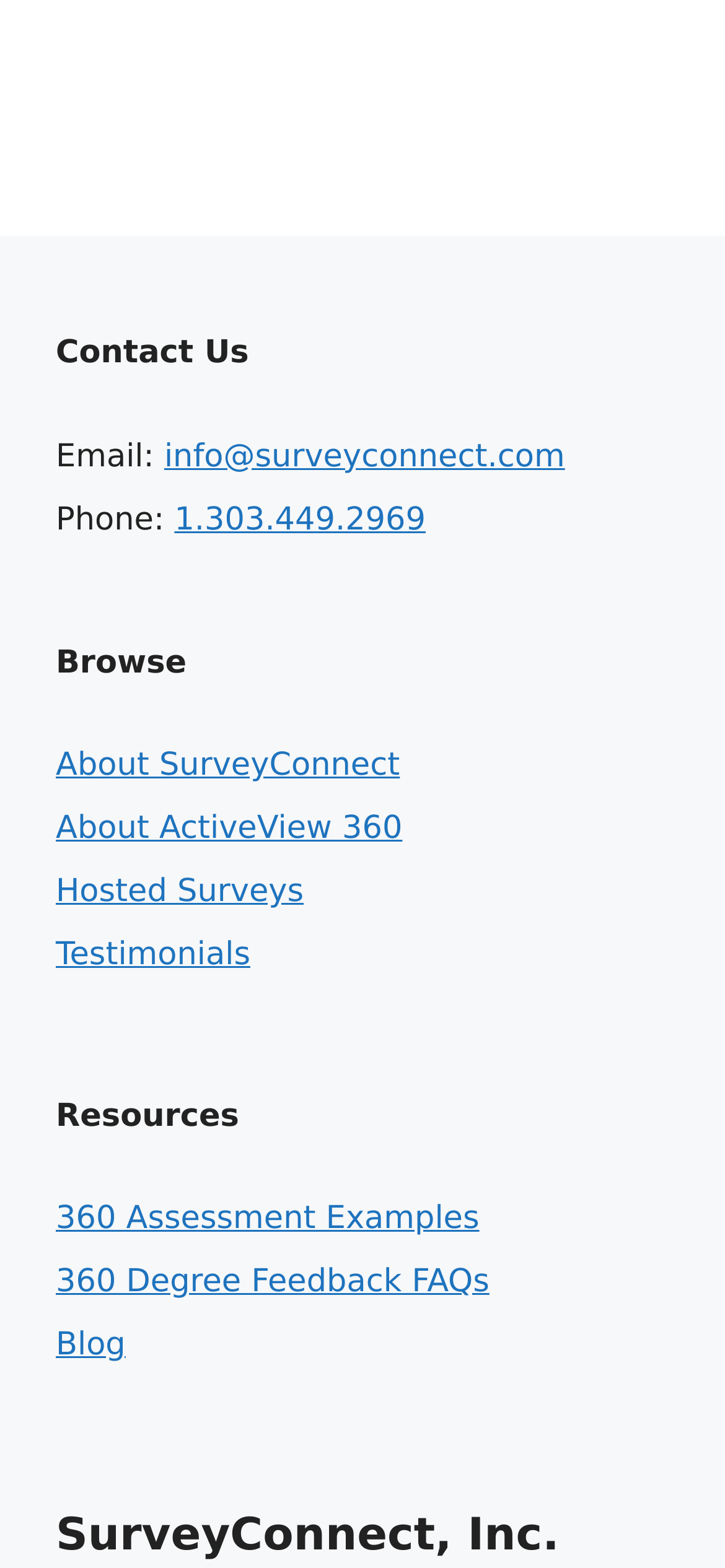Please identify the bounding box coordinates of the area that needs to be clicked to follow this instruction: "Send an email to info@surveyconnect.com".

[0.226, 0.279, 0.779, 0.303]